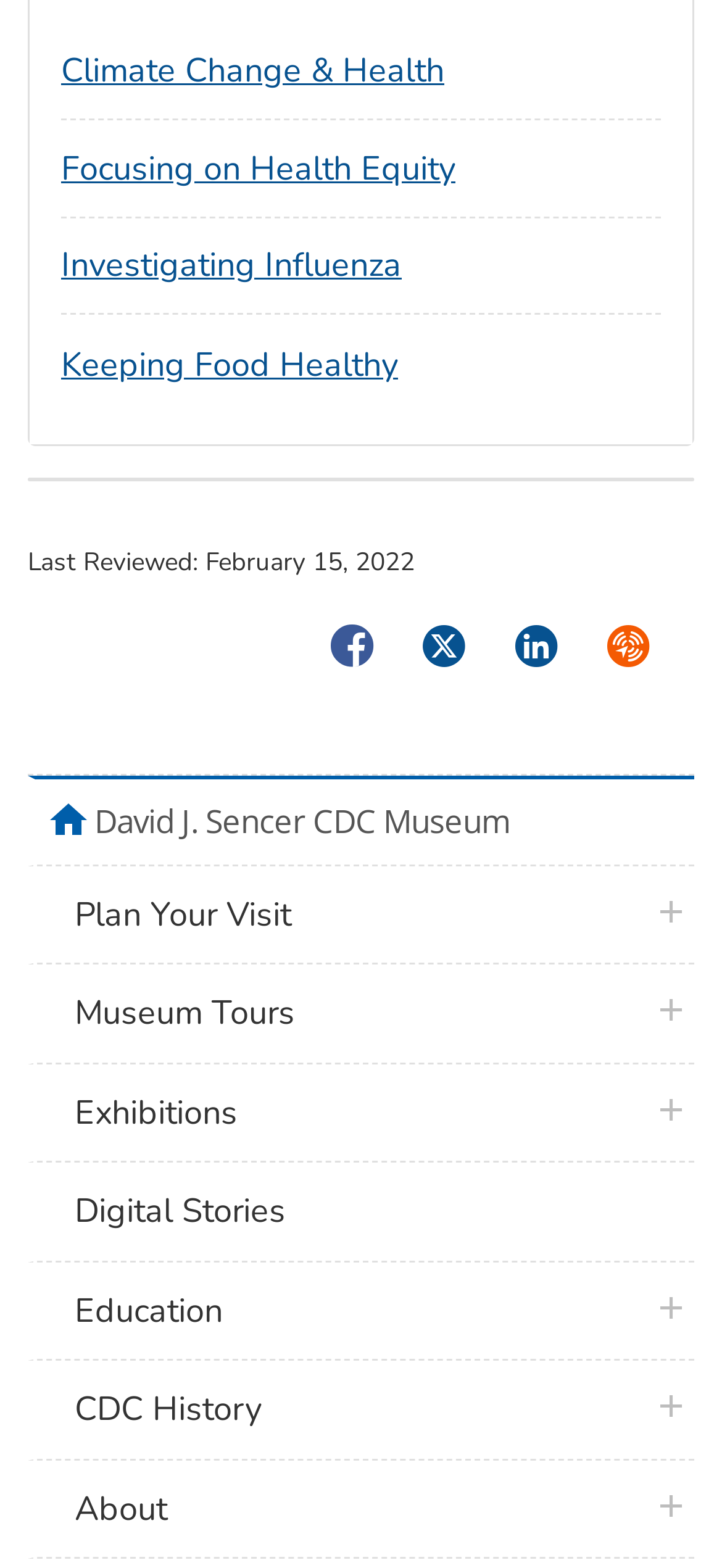Can you provide the bounding box coordinates for the element that should be clicked to implement the instruction: "Open the Facebook page"?

[0.449, 0.391, 0.526, 0.434]